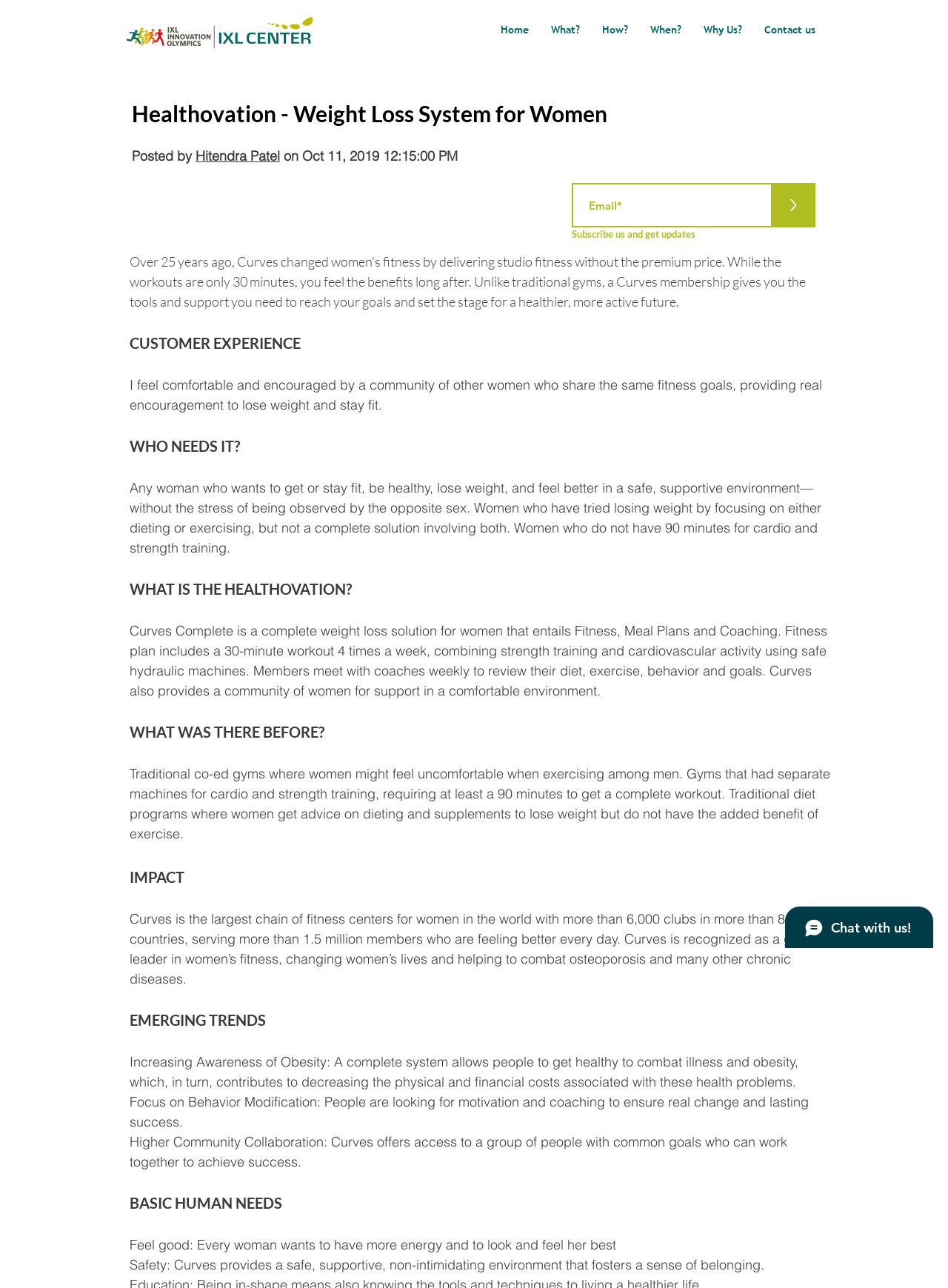Analyze and describe the webpage in a detailed narrative.

This webpage is a blog post about Healthovation, a weight loss system for women. At the top of the page, there is a logo image and a navigation menu with links to "Home", "What?", "How?", "When?", "Why Us?", and "Contact us". Below the navigation menu, there is a heading that reads "Healthovation - Weight Loss System for Women". 

To the right of the heading, there is a section with the author's name, "Hitendra Patel", and the date "Oct 11, 2019 12:15:00 PM". Below this section, there is a button with a ">" symbol and a required email textbox.

The main content of the blog post is divided into several sections. The first section describes the history of Curves, a fitness center for women, and how it changed women's fitness by providing studio fitness without the premium price. 

The next section is titled "CUSTOMER EXPERIENCE" and features a quote from a customer who feels comfortable and encouraged by a community of other women who share the same fitness goals. 

The following sections are titled "WHO NEEDS IT?", "WHAT IS THE HEALTHOVATION?", "WHAT WAS THERE BEFORE?", "IMPACT", "EMERGING TRENDS", and "BASIC HUMAN NEEDS". Each section provides information about the Healthovation system, its benefits, and how it addresses the needs of women who want to get or stay fit, be healthy, lose weight, and feel better in a safe, supportive environment.

At the bottom of the page, there is a section that invites readers to subscribe and get updates. On the right side of the page, there is a Wix Chat iframe.